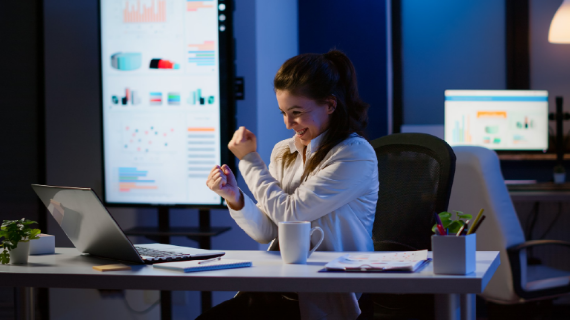What is on the desk?
Please ensure your answer is as detailed and informative as possible.

The desk is minimalistic, but it features a few essential items. There is a coffee cup, which suggests that the woman takes breaks to refresh herself. Additionally, there are neatly organized papers, including graphs and notes, which indicate that she is working on ongoing projects or reports.